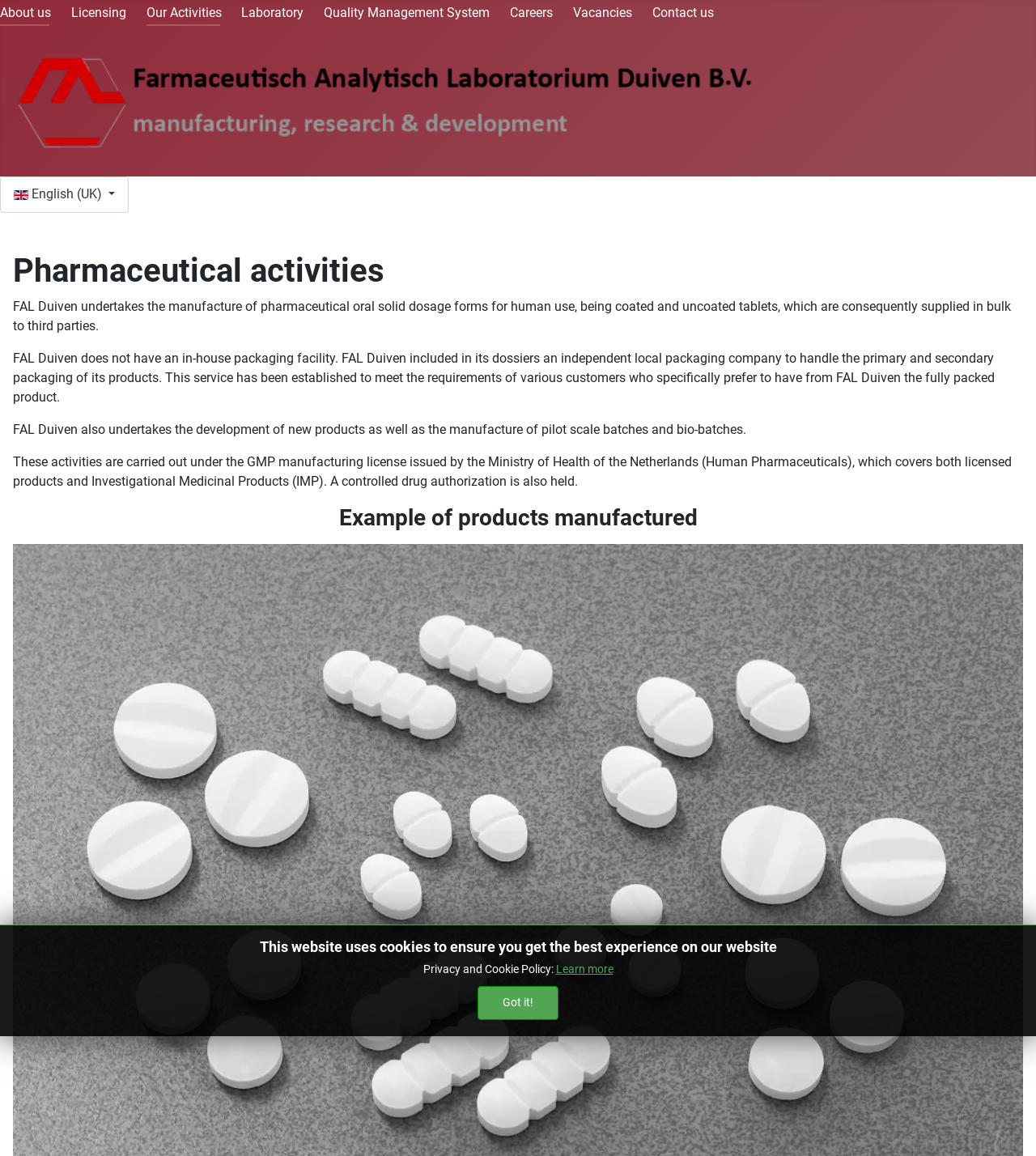What type of products does FAL Duiven manufacture?
Ensure your answer is thorough and detailed.

Based on the webpage content, FAL Duiven undertakes the manufacture of pharmaceutical oral solid dosage forms for human use, which includes coated and uncoated tablets.